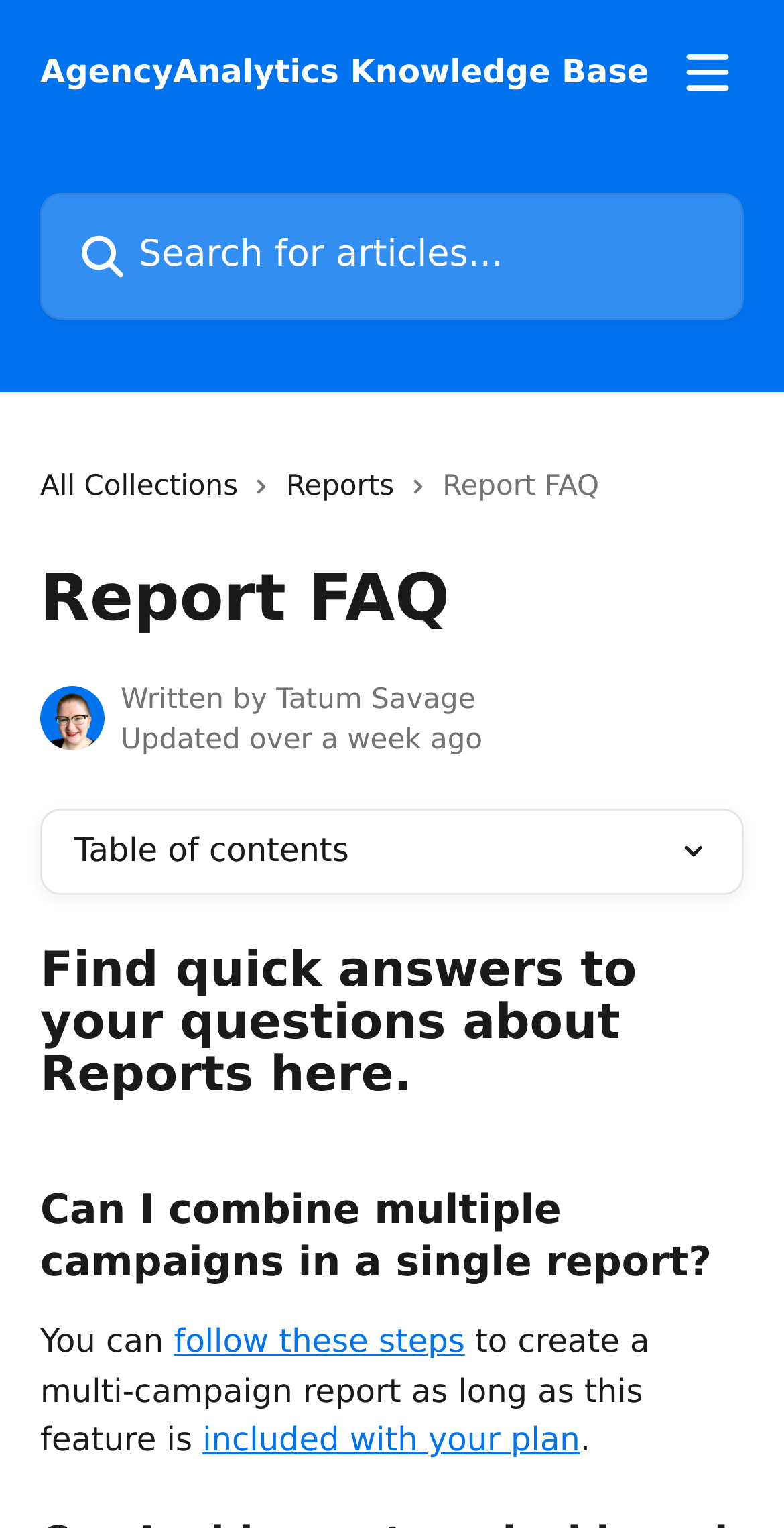Generate an in-depth caption that captures all aspects of the webpage.

The webpage is a knowledge base article about Report FAQ, with a main content area taking up most of the screen. At the top, there is a header section with a button to open a menu, a search bar, and two small images. Below the header, there are three links: "All Collections", "Reports", and an unlabelled link, each accompanied by a small image.

The main content area is divided into two sections. The top section has a heading "Report FAQ" and displays information about the article, including the author's avatar, the author's name, and the update date. Below this section, there is a table of contents with a small image next to it.

The main content of the article is presented in a question-and-answer format. The first heading asks "Find quick answers to your questions about Reports here." The next heading asks "Can I combine multiple campaigns in a single report?" and is followed by a paragraph of text that provides an answer to the question. The text includes two links: "follow these steps" and "included with your plan".